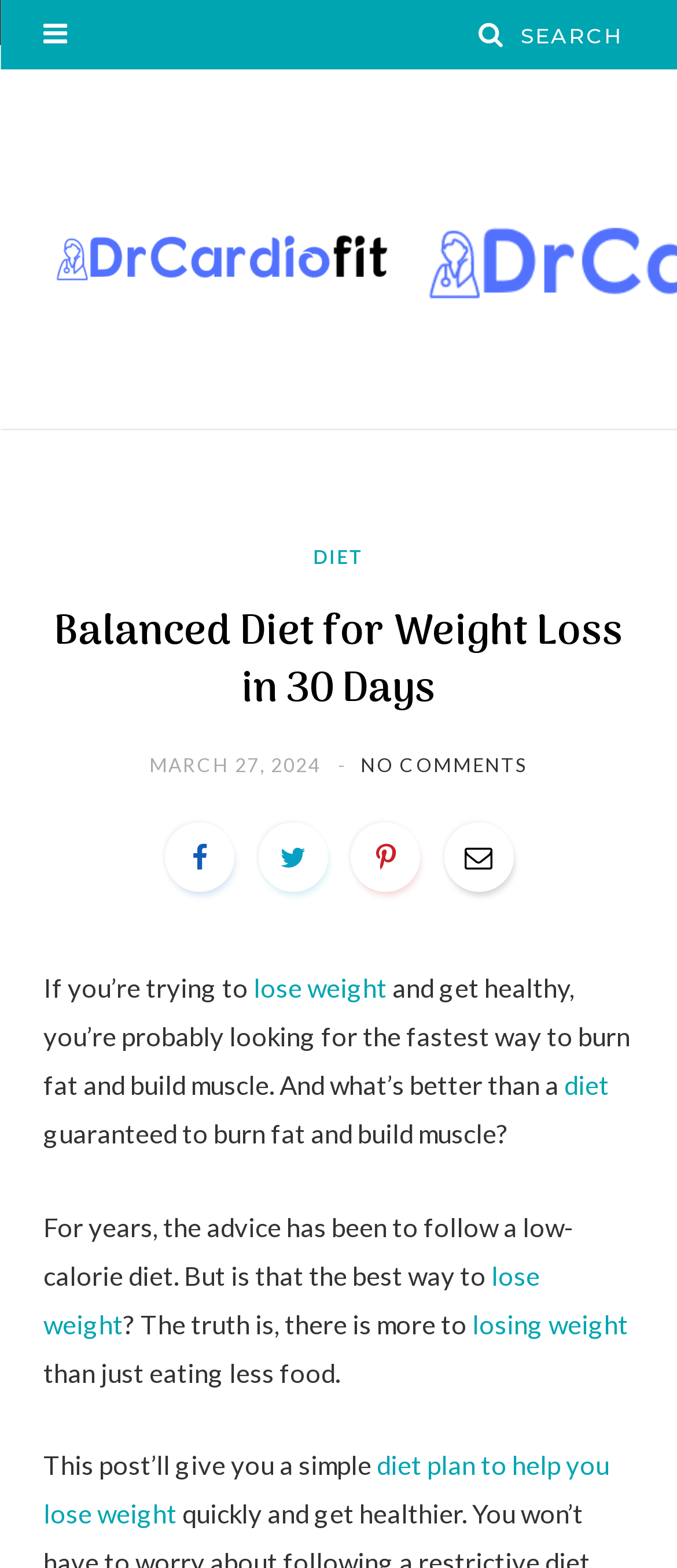What is the purpose of the diet plan?
Refer to the screenshot and deliver a thorough answer to the question presented.

The purpose of the diet plan is to help individuals lose weight and get healthy, as mentioned in the content of the webpage that discusses the importance of a balanced diet for weight loss and overall health.